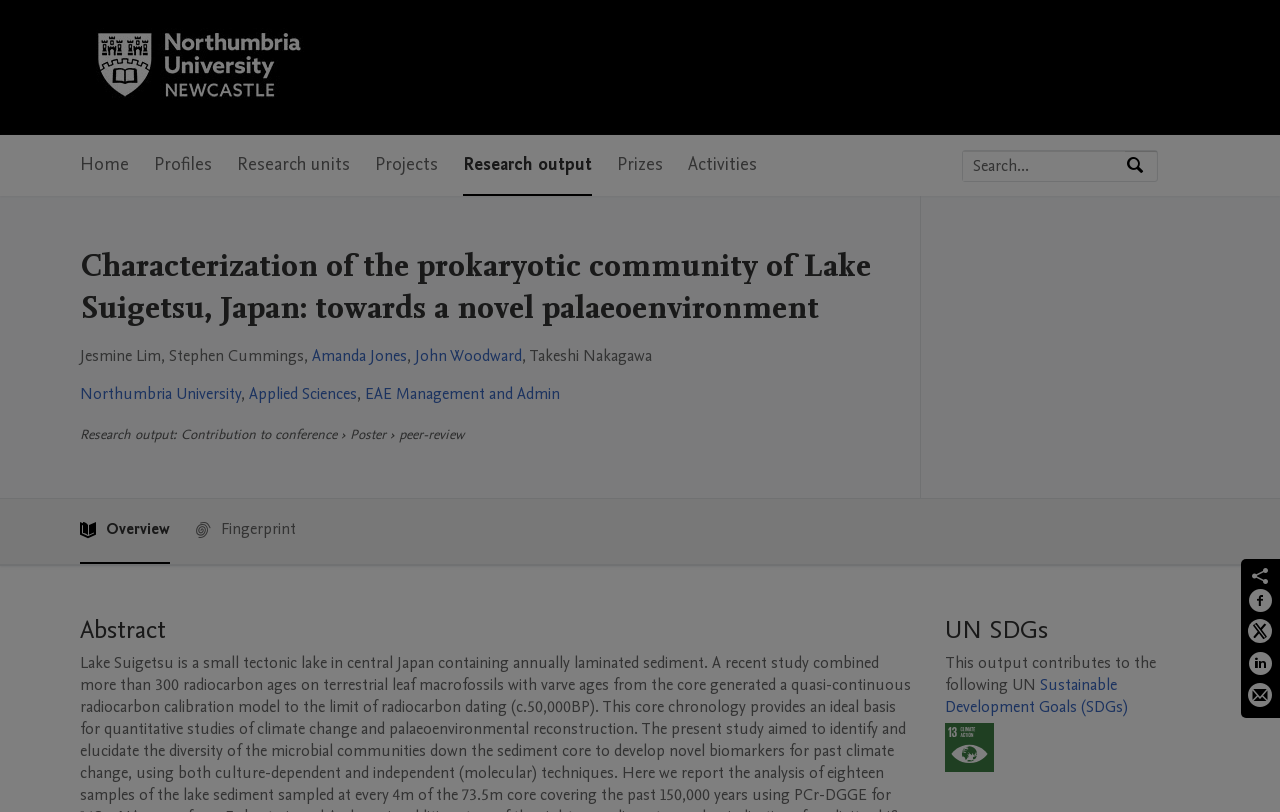Identify the bounding box coordinates for the UI element described as: "About".

None